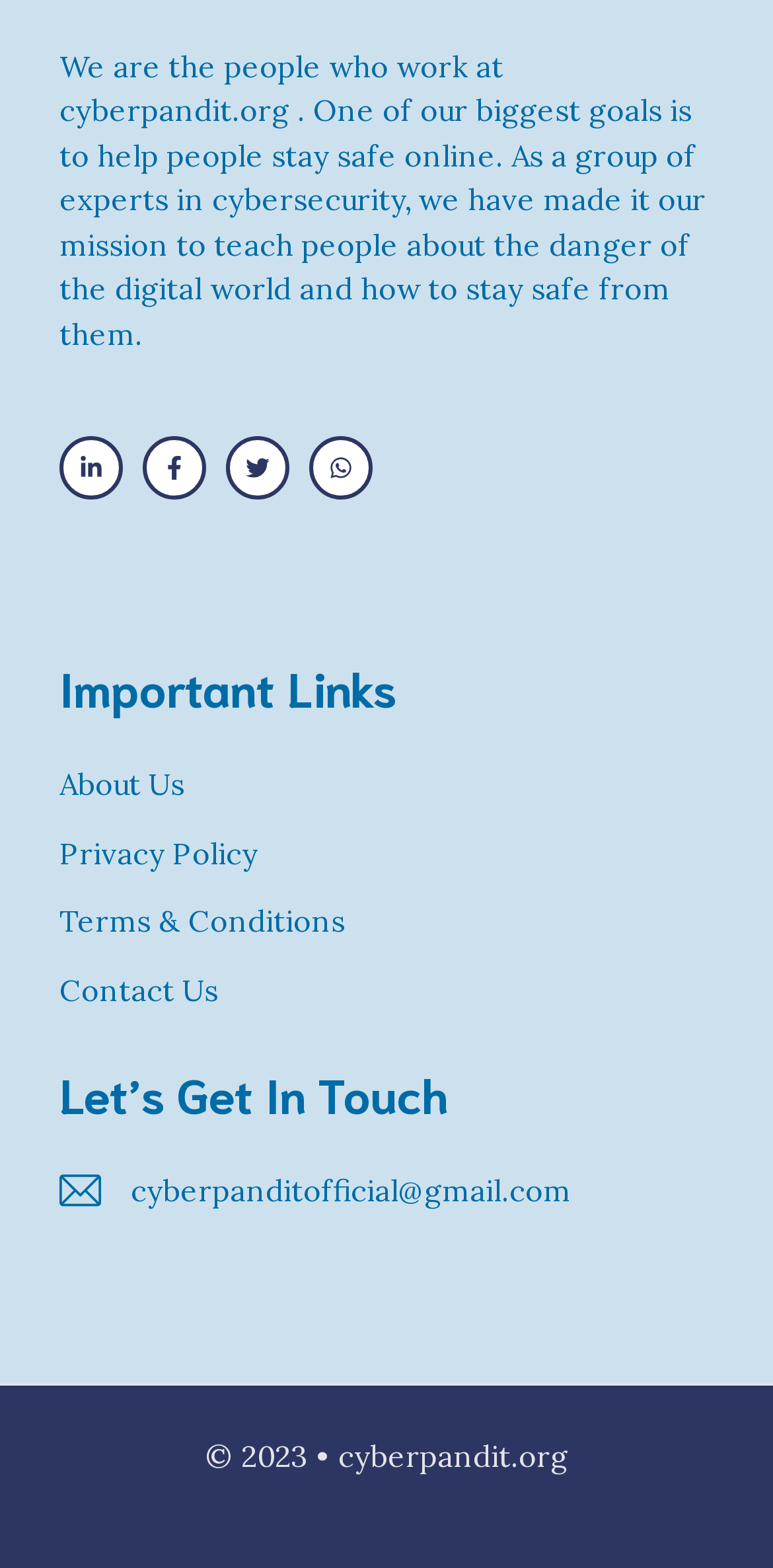Give a one-word or short-phrase answer to the following question: 
What is the year mentioned in the copyright text?

2023